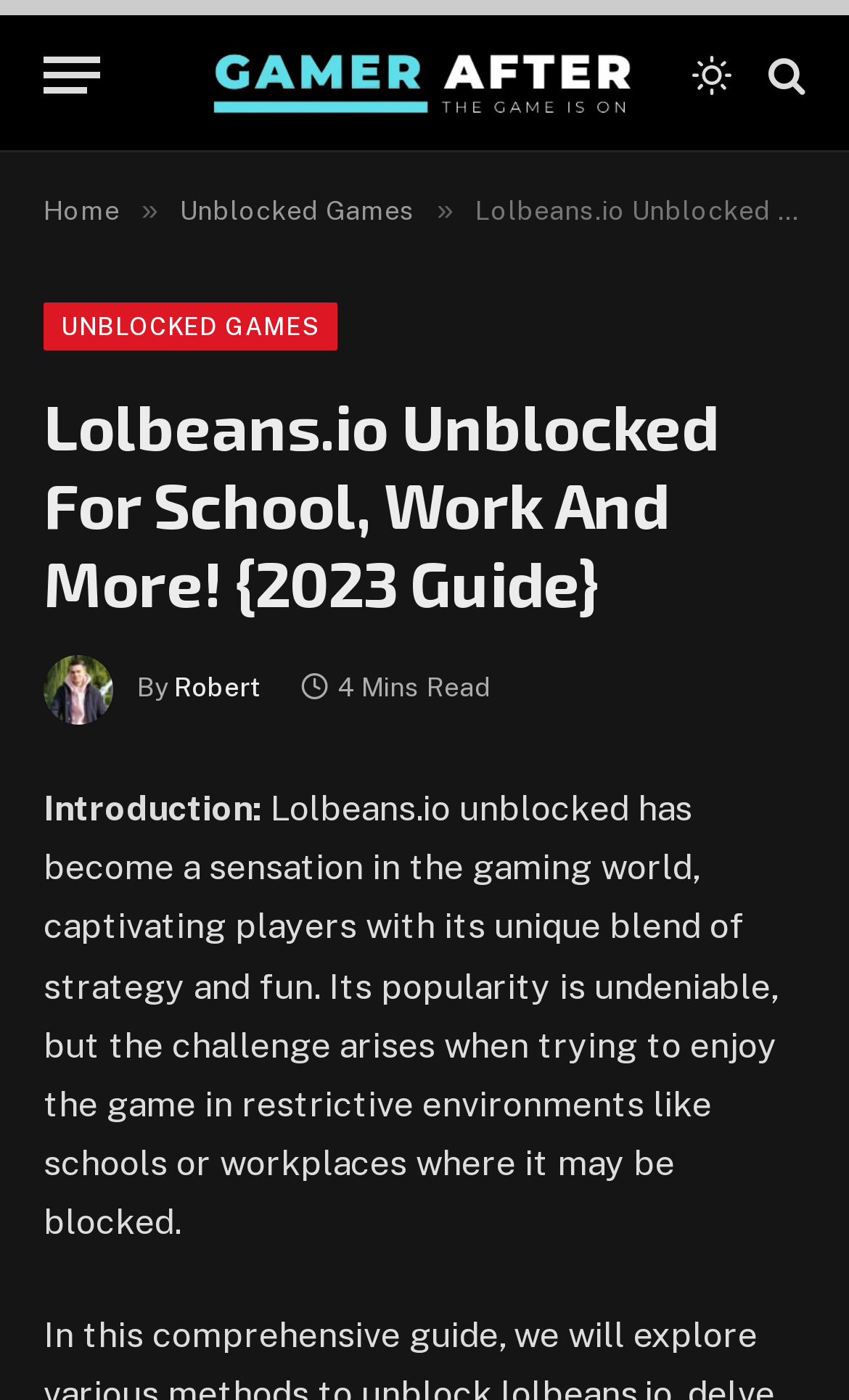Answer briefly with one word or phrase:
What is the name of the website?

Lolbeans.io